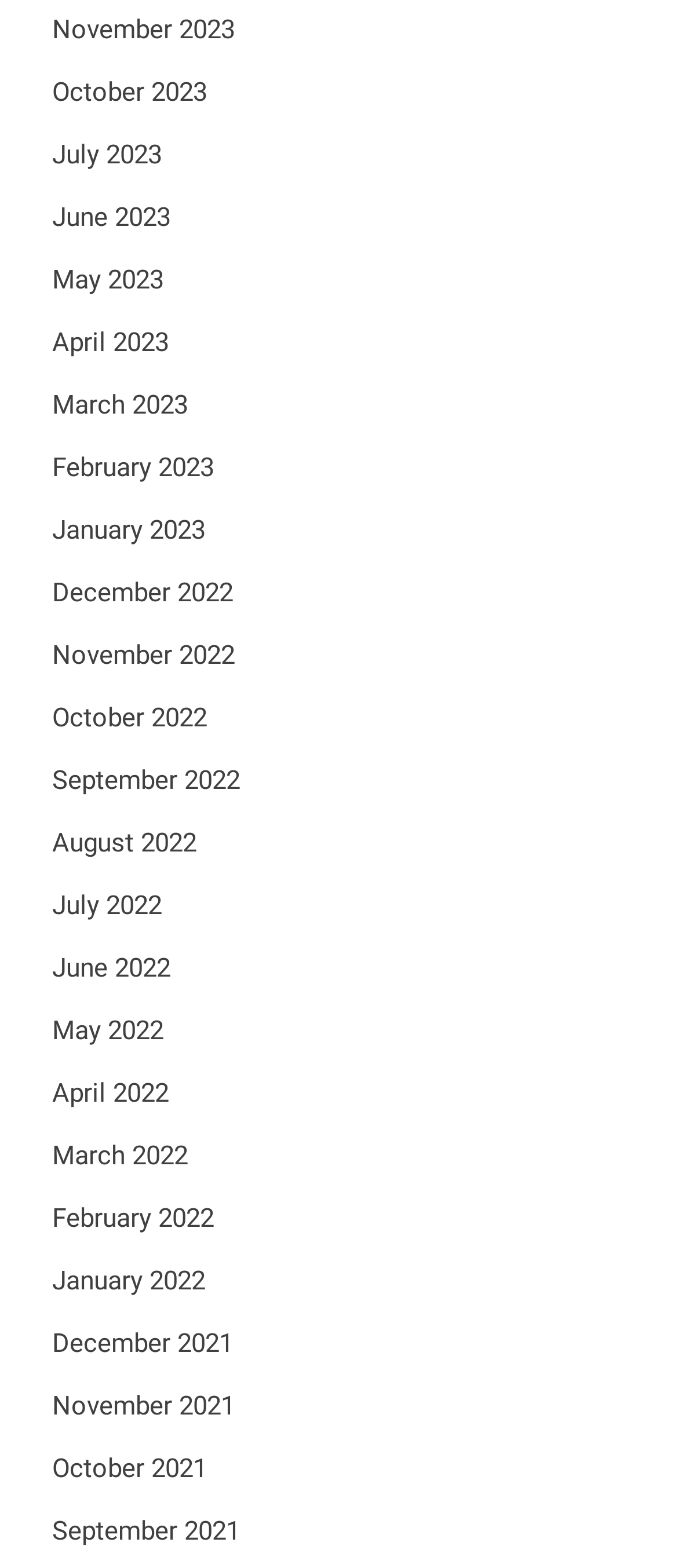How many months are listed in 2022?
Using the image as a reference, answer with just one word or a short phrase.

12